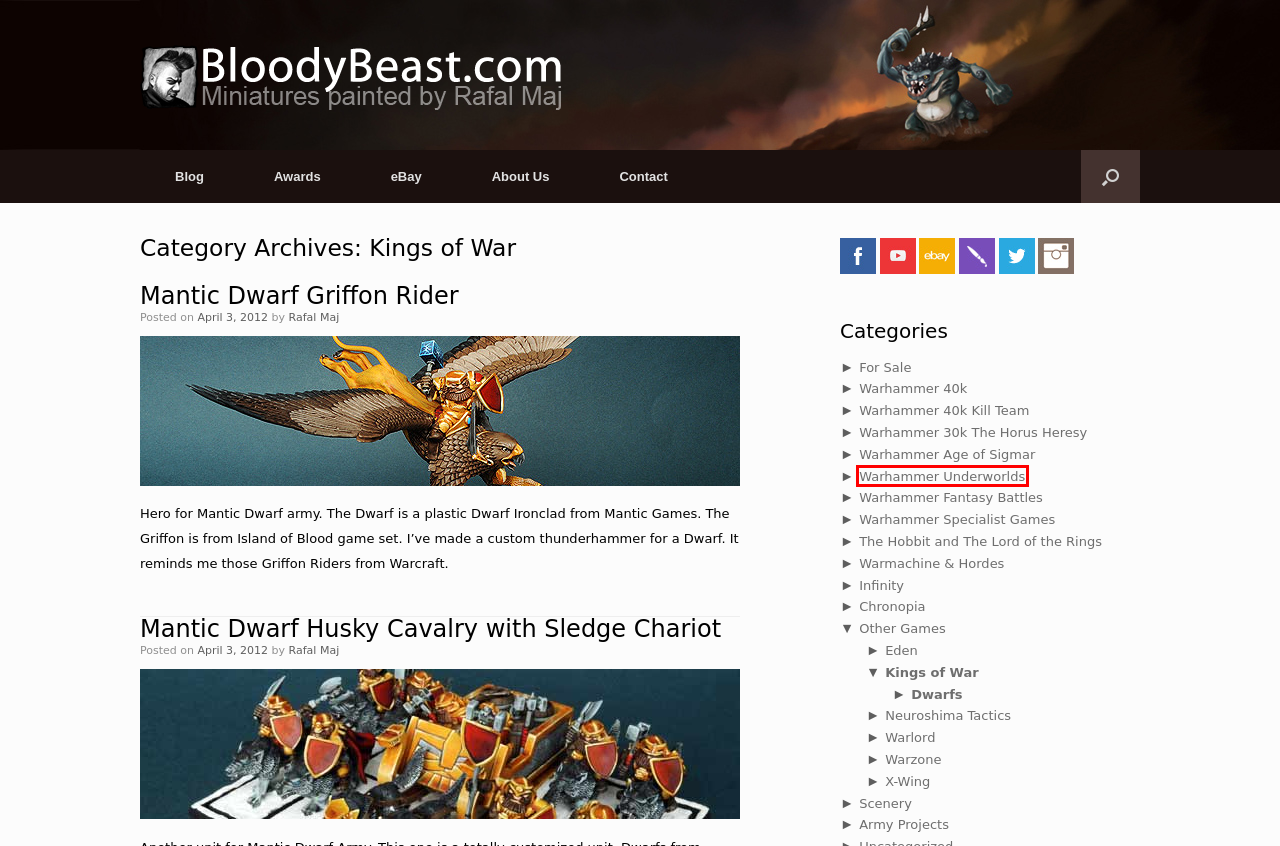You are provided with a screenshot of a webpage highlighting a UI element with a red bounding box. Choose the most suitable webpage description that matches the new page after clicking the element in the bounding box. Here are the candidates:
A. Eden – BloodyBeast.com
B. Mantic Dwarf Griffon Rider – BloodyBeast.com
C. About Us – BloodyBeast.com
D. For Sale – BloodyBeast.com
E. Contact – BloodyBeast.com
F. Warzone – BloodyBeast.com
G. Warhammer Fantasy Battles – BloodyBeast.com
H. Warhammer Underworlds – BloodyBeast.com

H